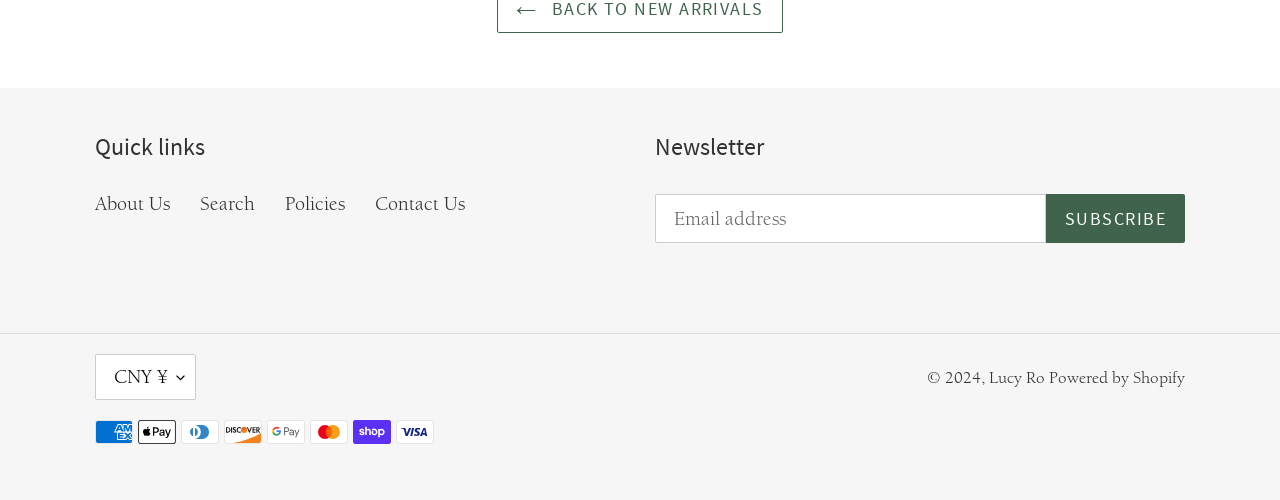Locate the coordinates of the bounding box for the clickable region that fulfills this instruction: "Subscribe to the newsletter".

[0.512, 0.389, 0.926, 0.487]